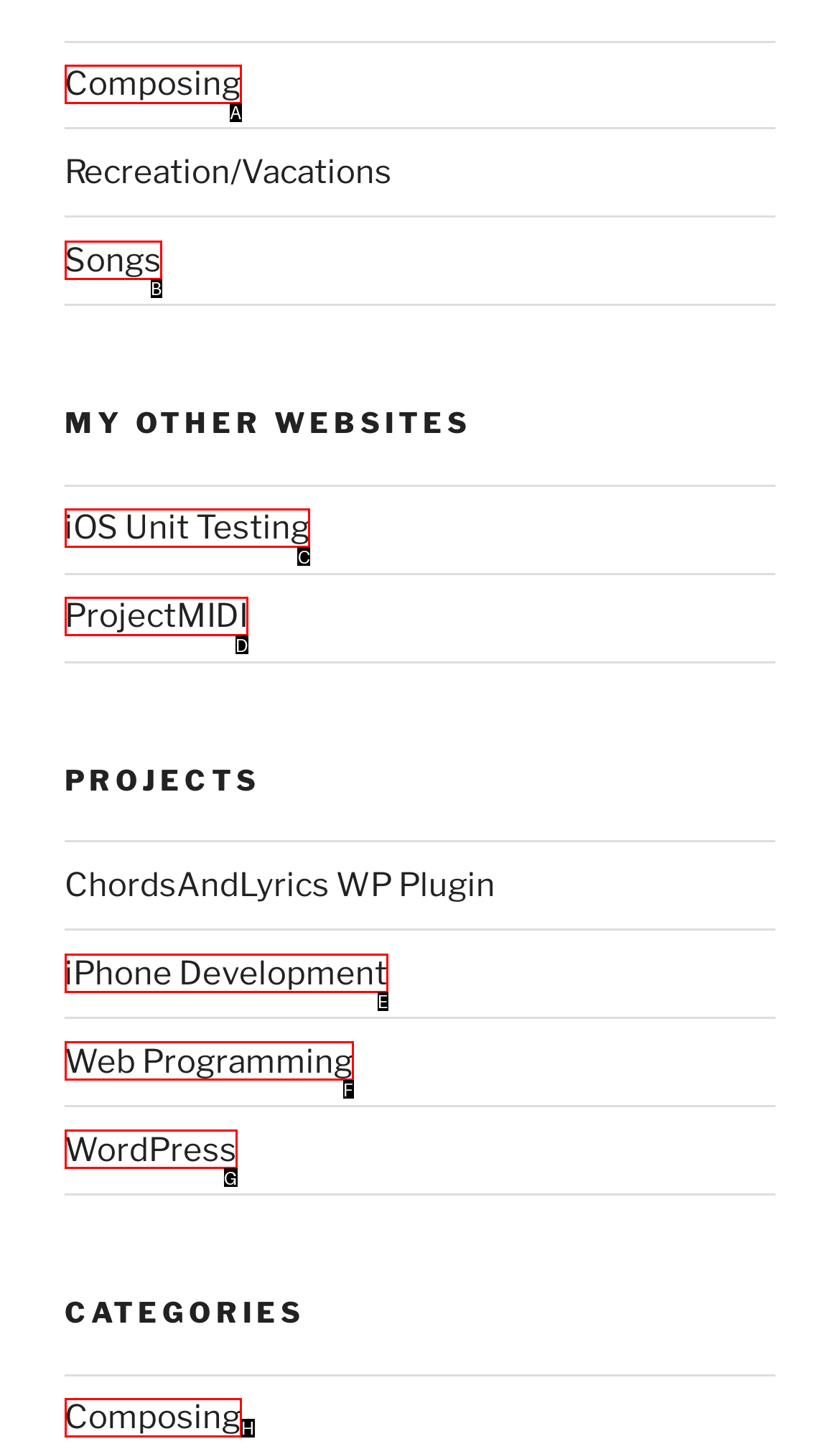Identify which HTML element should be clicked to fulfill this instruction: Visit iOS Unit Testing website Reply with the correct option's letter.

C